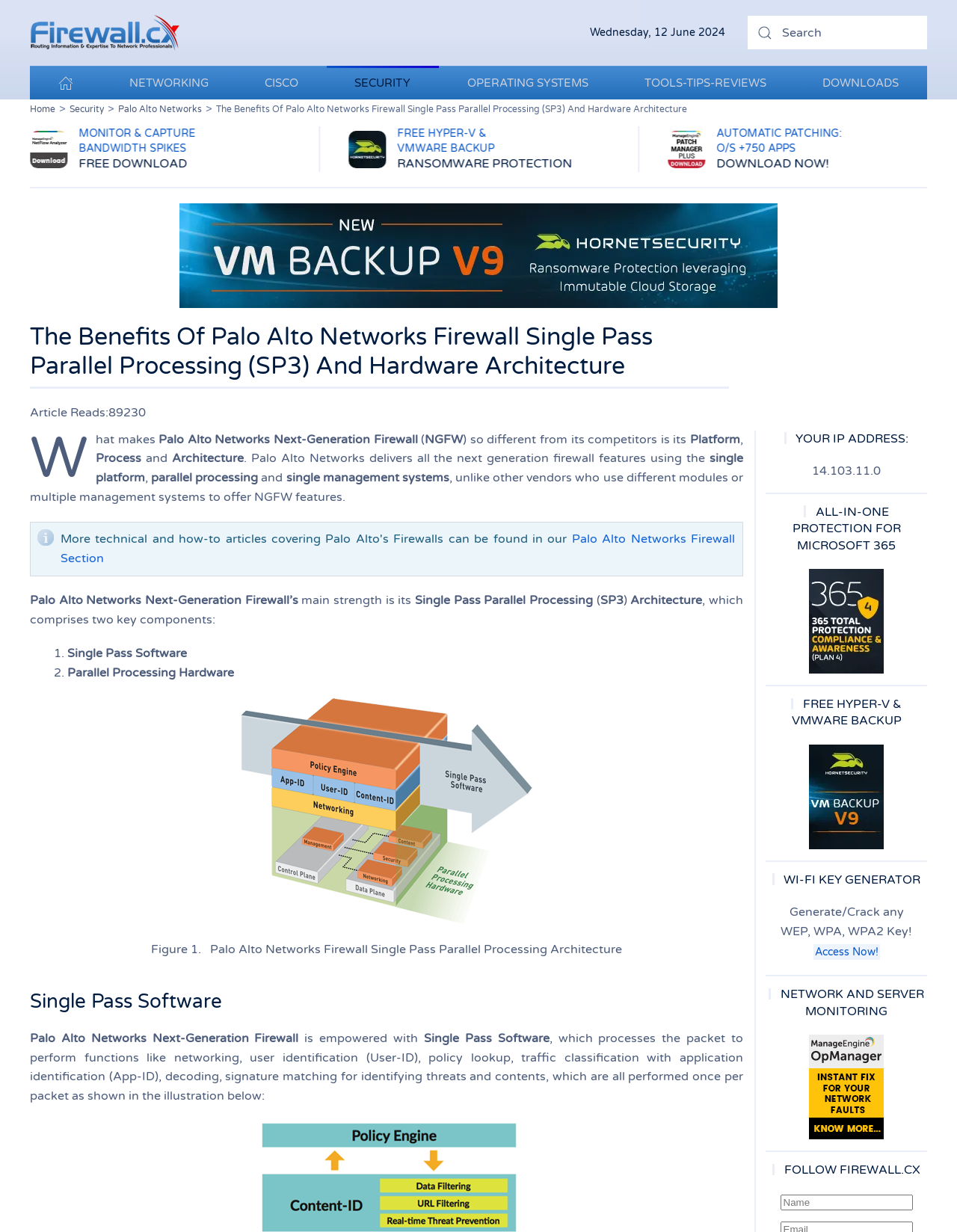Please determine the bounding box coordinates for the element that should be clicked to follow these instructions: "Select an archive from the dropdown".

None